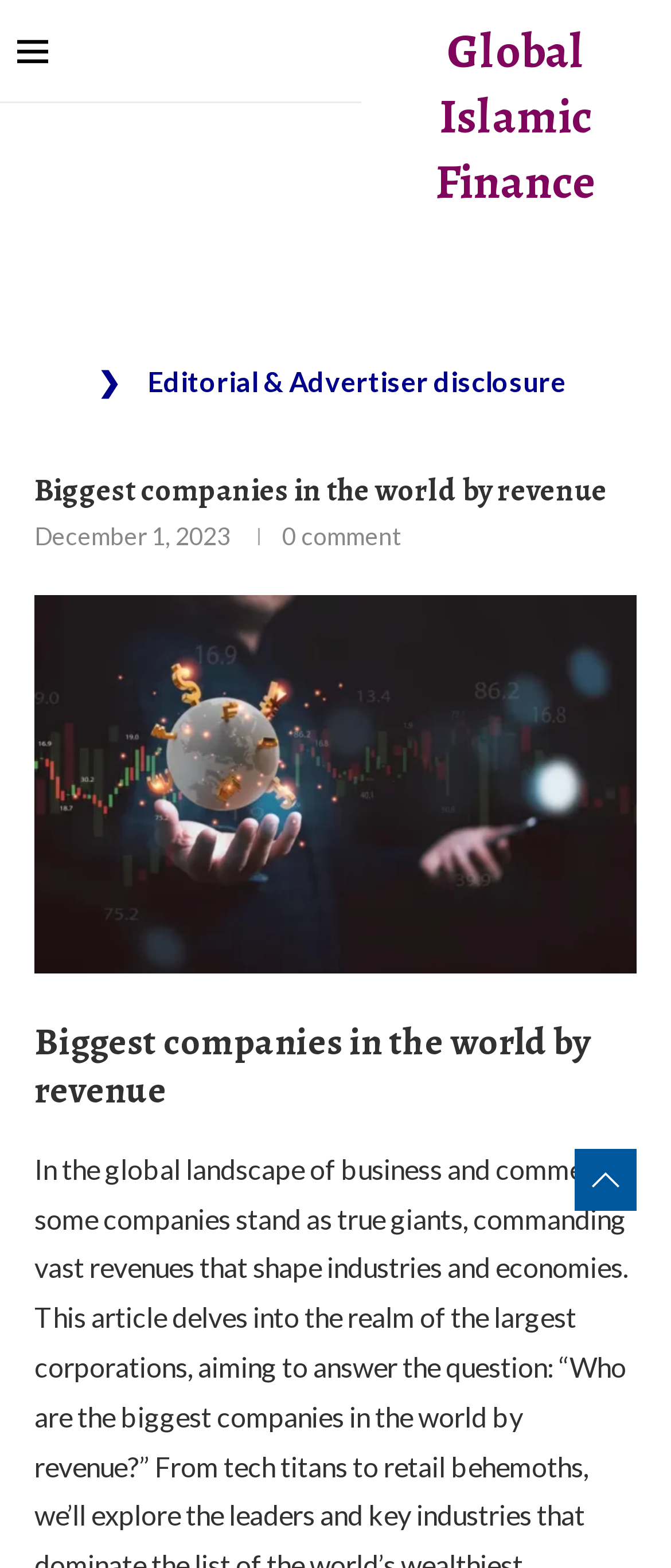Please determine the main heading text of this webpage.

Global Islamic Finance